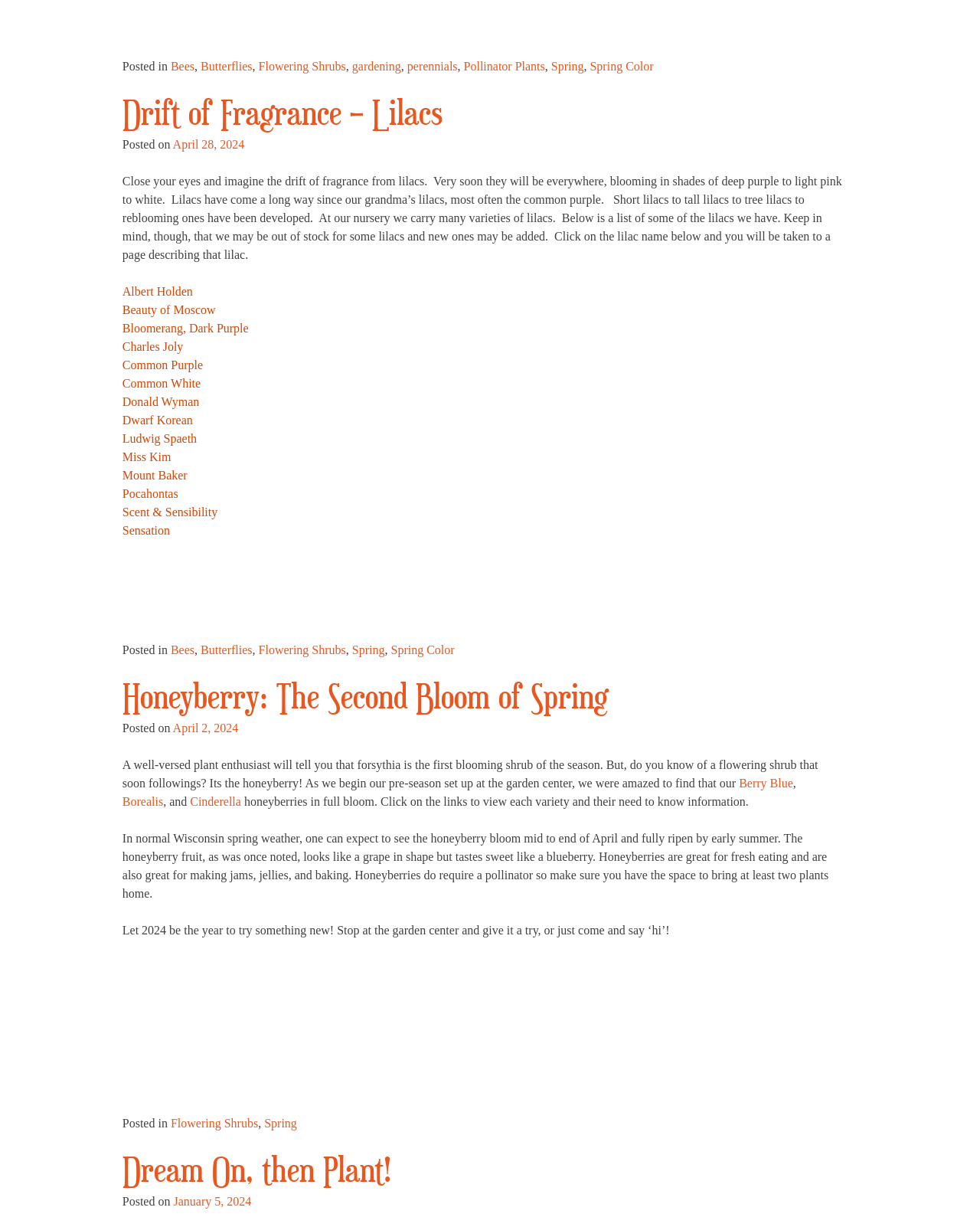Locate the UI element described by Virgin Gorda, British Virgin Islands and provide its bounding box coordinates. Use the format (top-left x, top-left y, bottom-right x, bottom-right y) with all values as floating point numbers between 0 and 1.

None